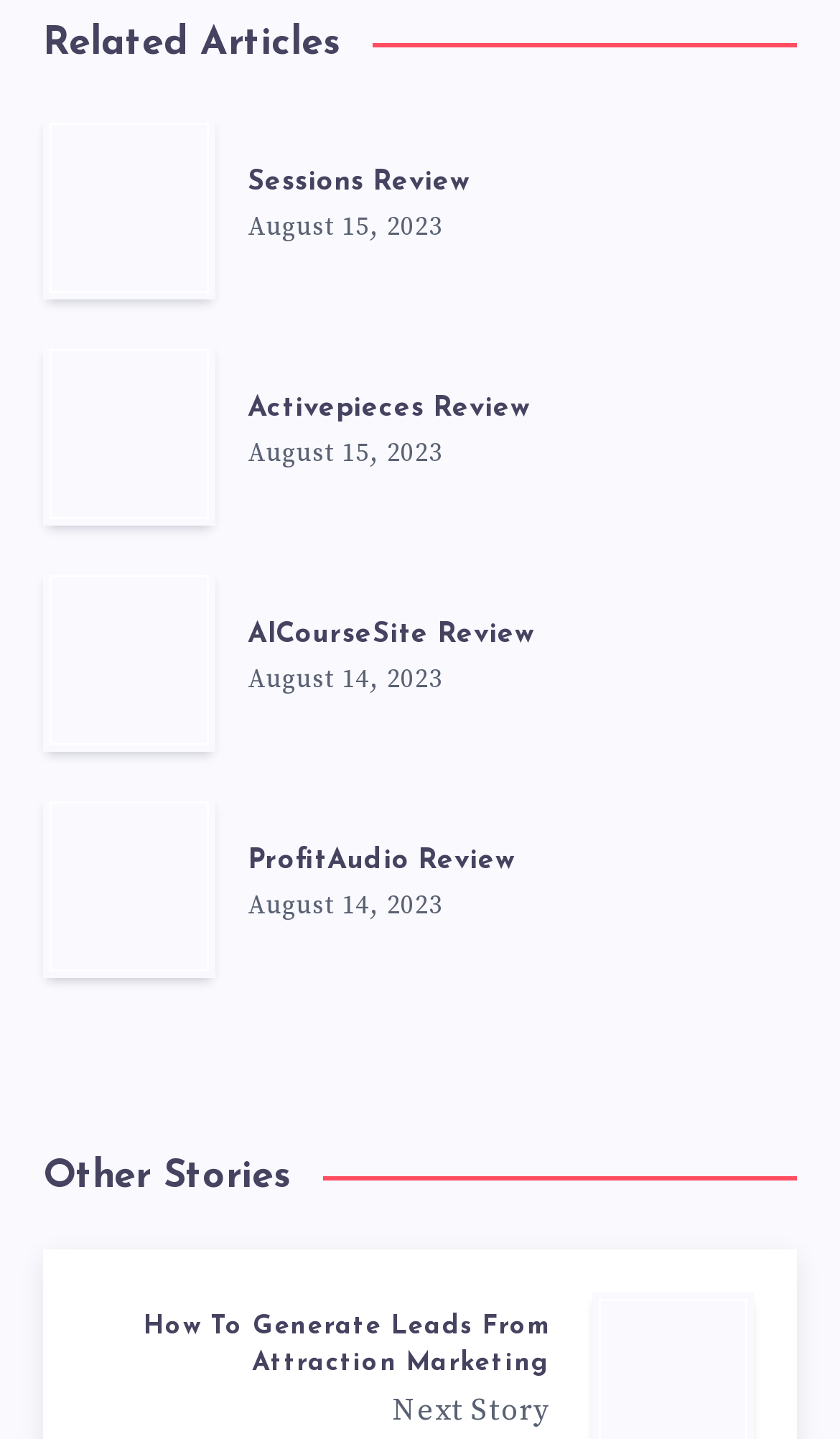Provide the bounding box for the UI element matching this description: "parent_node: ProfitAudio Review".

[0.051, 0.553, 0.256, 0.68]